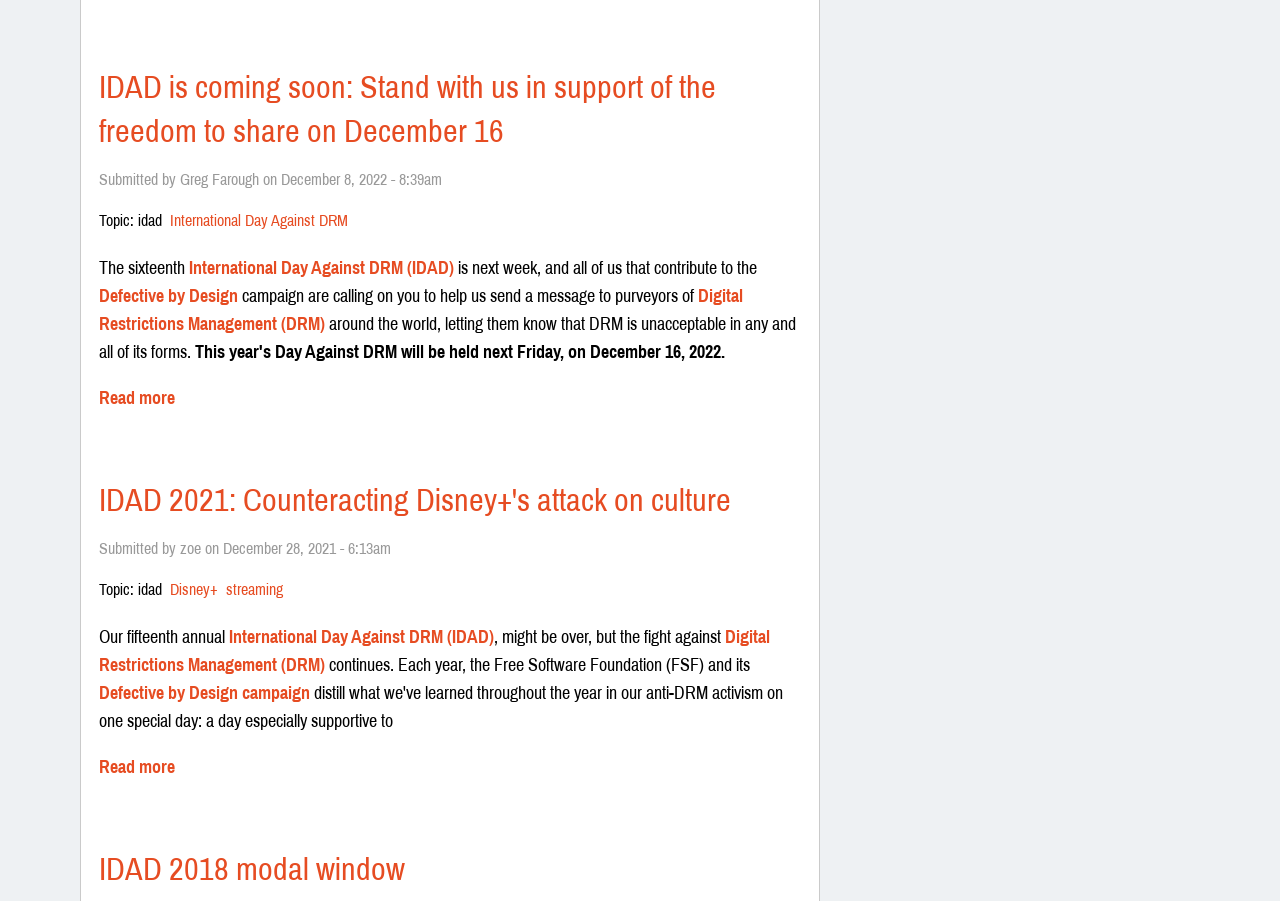Locate the bounding box coordinates of the element that should be clicked to fulfill the instruction: "Visit Defective by Design campaign".

[0.077, 0.318, 0.186, 0.34]